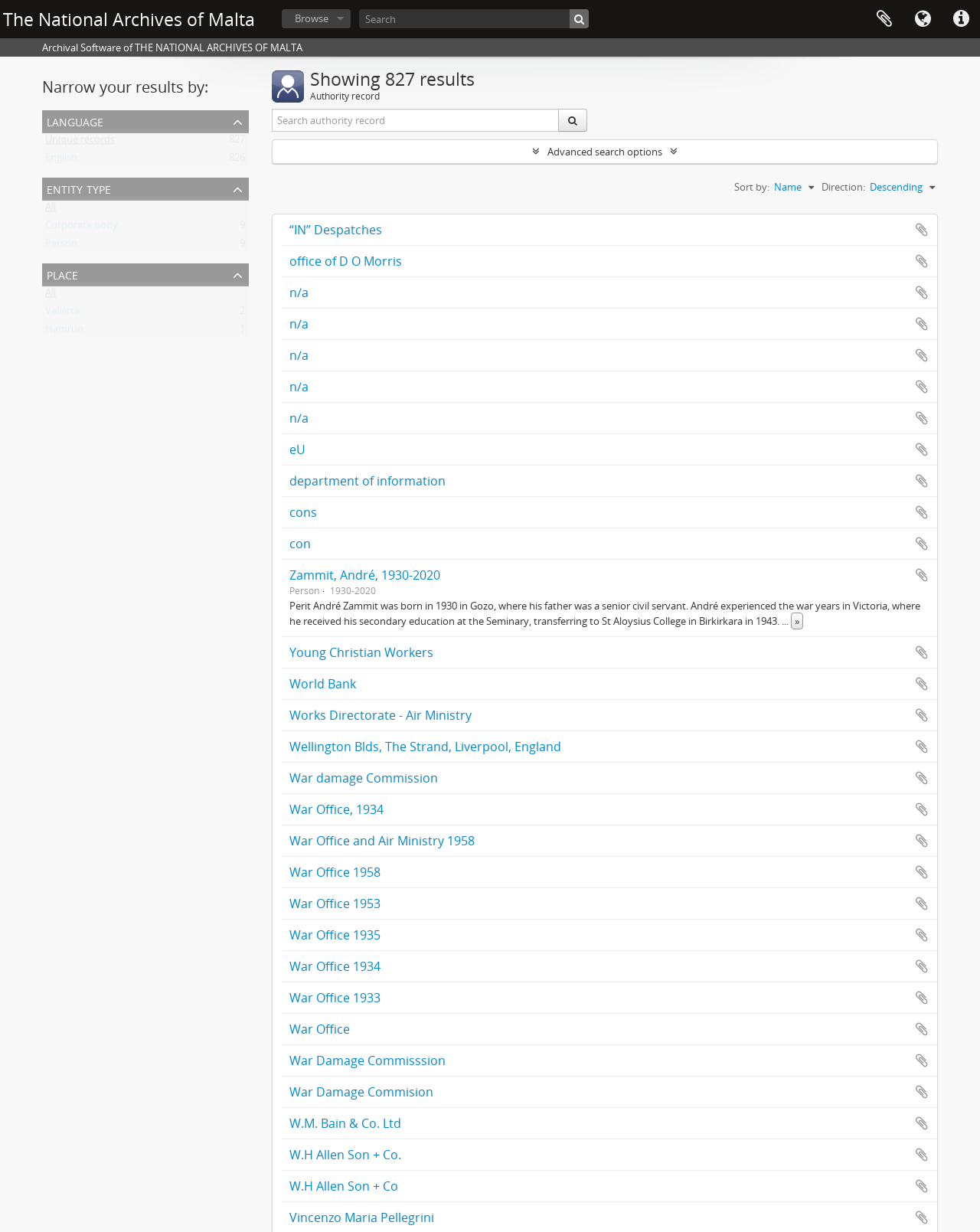Please answer the following question using a single word or phrase: 
What is the direction of the sort order?

Descending